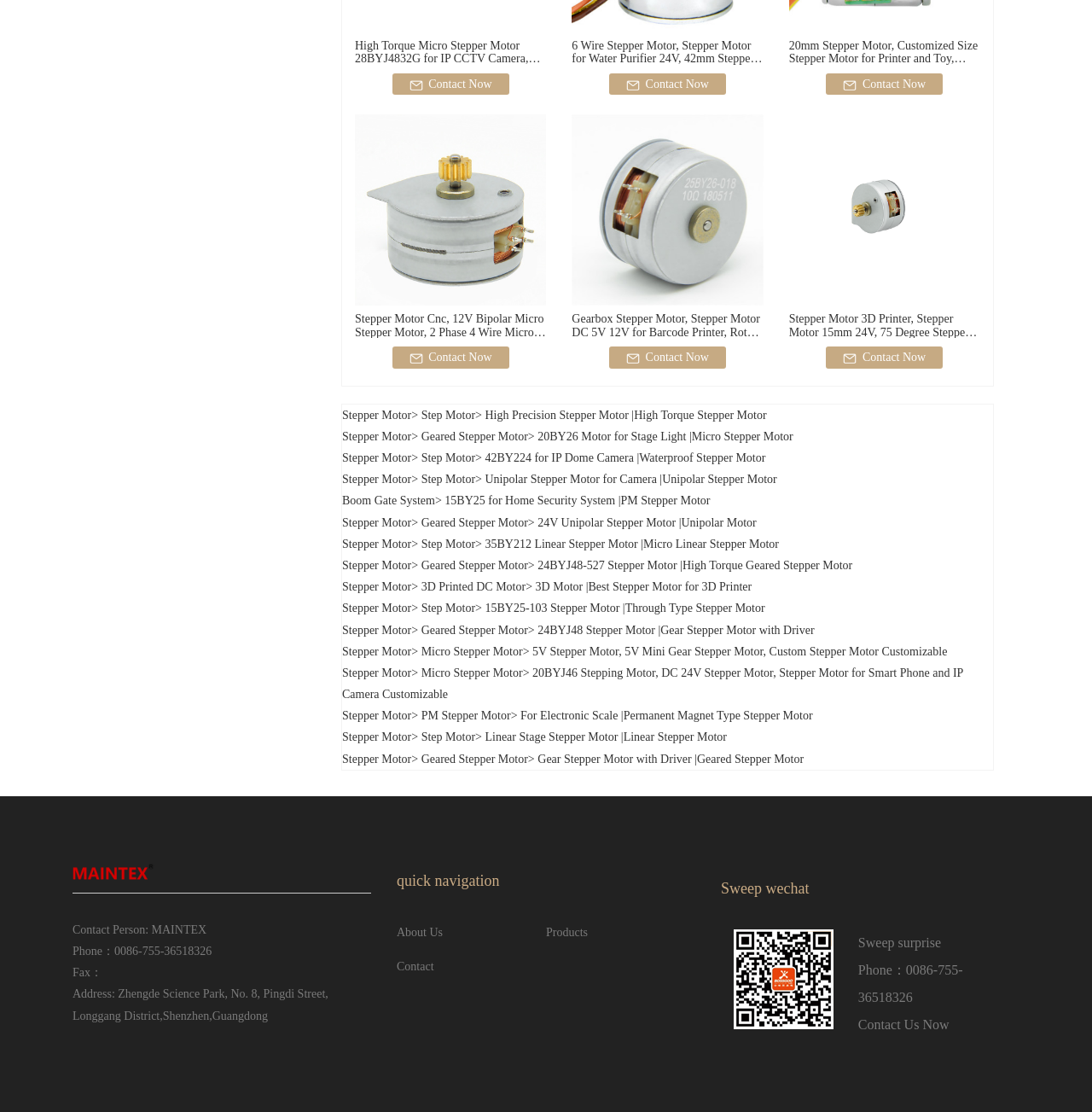Locate the bounding box coordinates of the area you need to click to fulfill this instruction: 'View the 'Stepper Motor Cnc, 12V Bipolar Micro Stepper Motor, 2 Phase 4 Wire Micro Geared Stepper Motor with Gearbox Customizable' product'. The coordinates must be in the form of four float numbers ranging from 0 to 1: [left, top, right, bottom].

[0.325, 0.101, 0.5, 0.277]